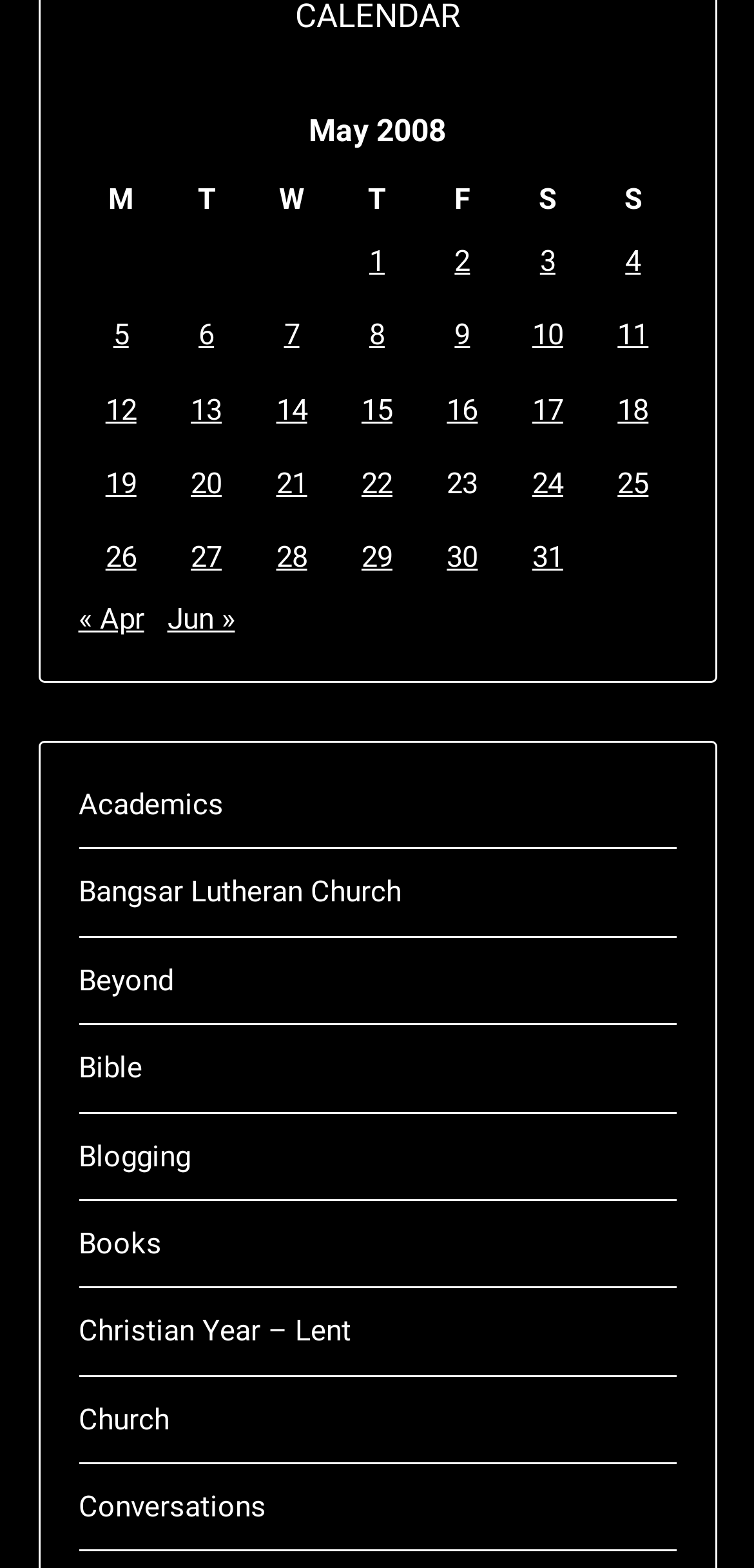Identify the bounding box coordinates for the region to click in order to carry out this instruction: "View posts published on May 31, 2008". Provide the coordinates using four float numbers between 0 and 1, formatted as [left, top, right, bottom].

[0.706, 0.345, 0.747, 0.367]